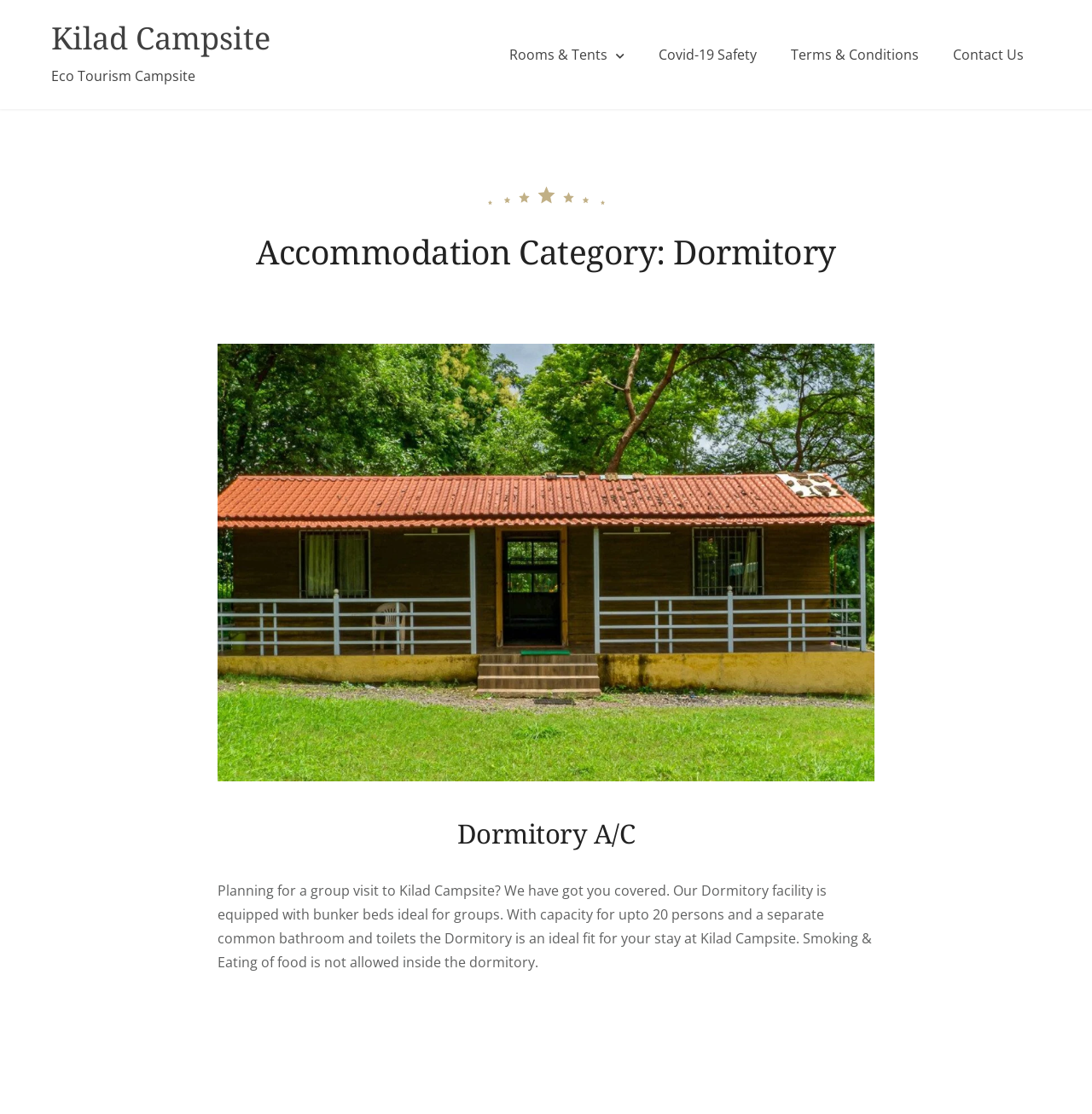Please provide the main heading of the webpage content.

Accommodation Category: Dormitory